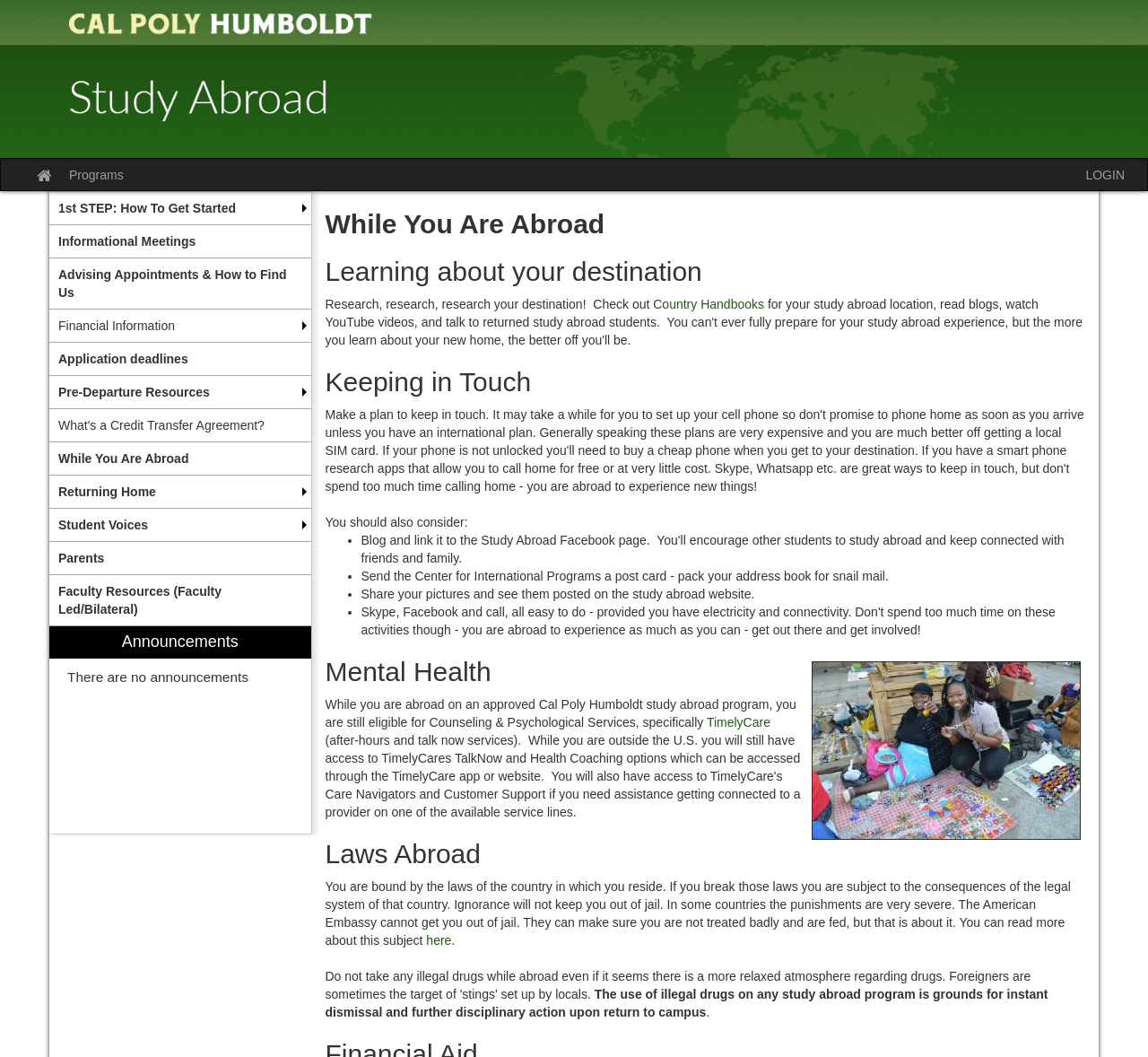Identify the bounding box coordinates of the section that should be clicked to achieve the task described: "Click on the 'TimelyCare' link".

[0.616, 0.677, 0.671, 0.691]